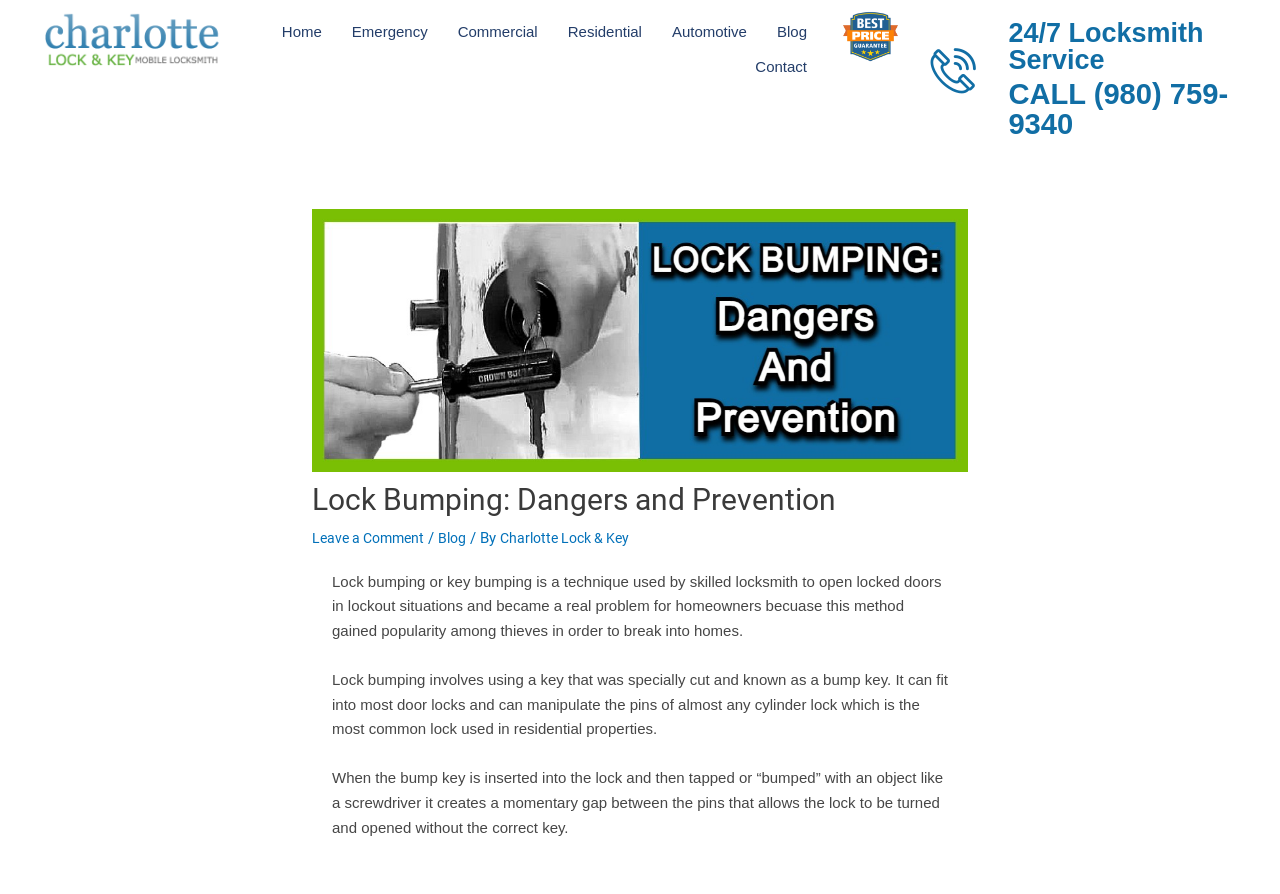Using the element description provided, determine the bounding box coordinates in the format (top-left x, top-left y, bottom-right x, bottom-right y). Ensure that all values are floating point numbers between 0 and 1. Element description: Home

[0.208, 0.017, 0.263, 0.056]